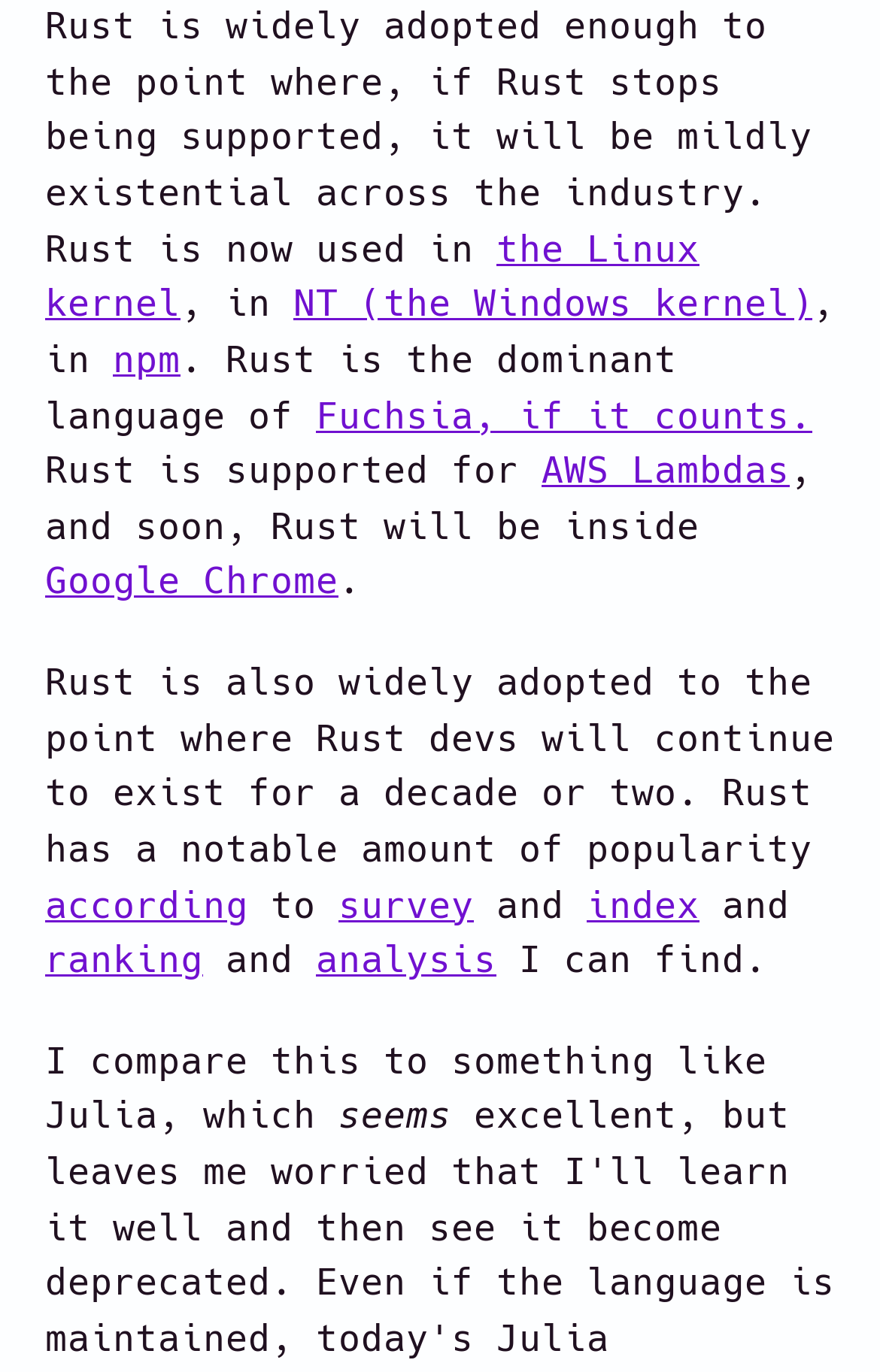Utilize the information from the image to answer the question in detail:
What will happen to Rust devs?

Based on the text, it is stated that 'Rust devs will continue to exist for a decade or two.' This implies that Rust developers will continue to thrive and exist in the industry for a significant amount of time.